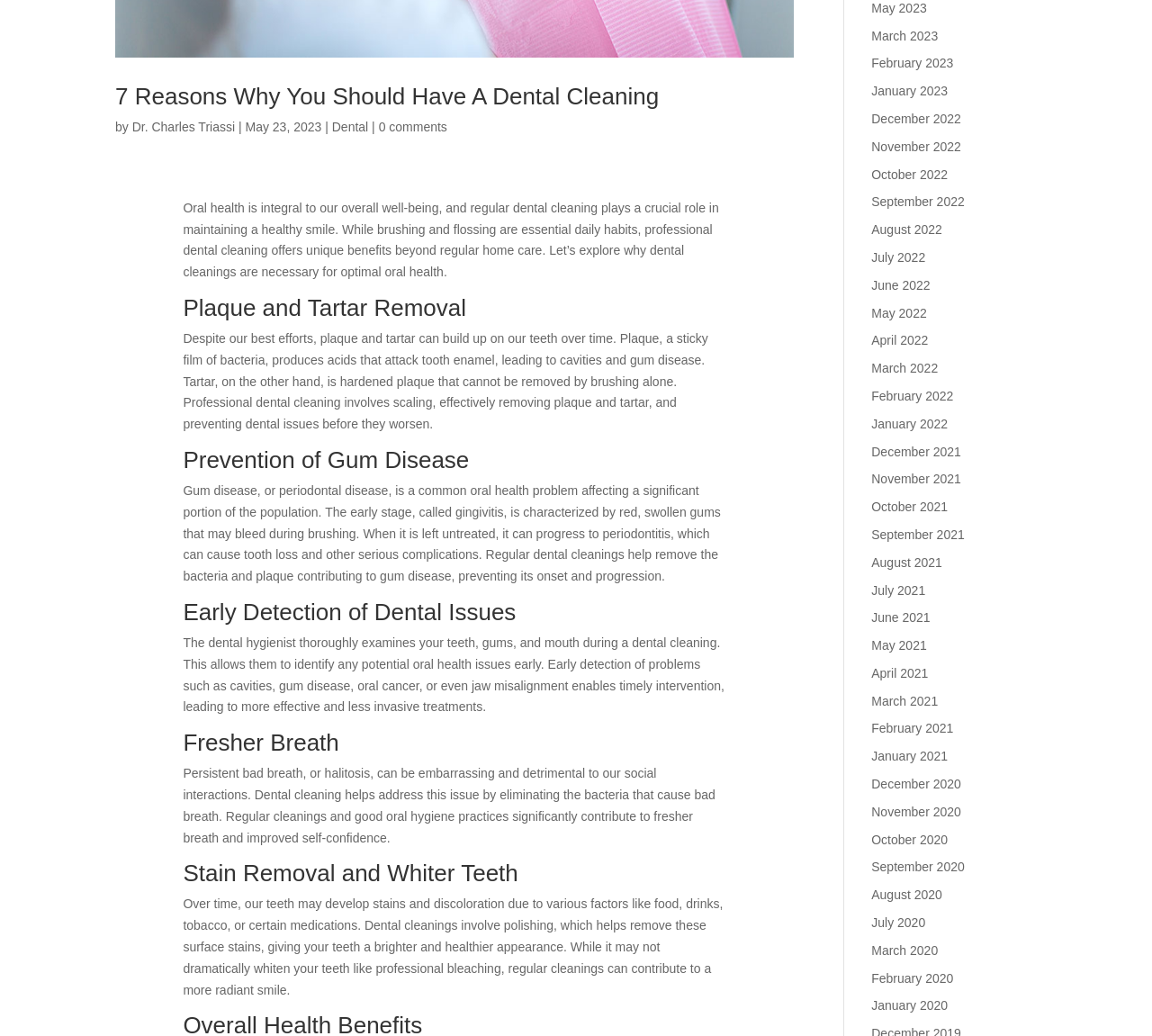Provide the bounding box coordinates of the HTML element this sentence describes: "Dr. Charles Triassi". The bounding box coordinates consist of four float numbers between 0 and 1, i.e., [left, top, right, bottom].

[0.115, 0.115, 0.204, 0.129]